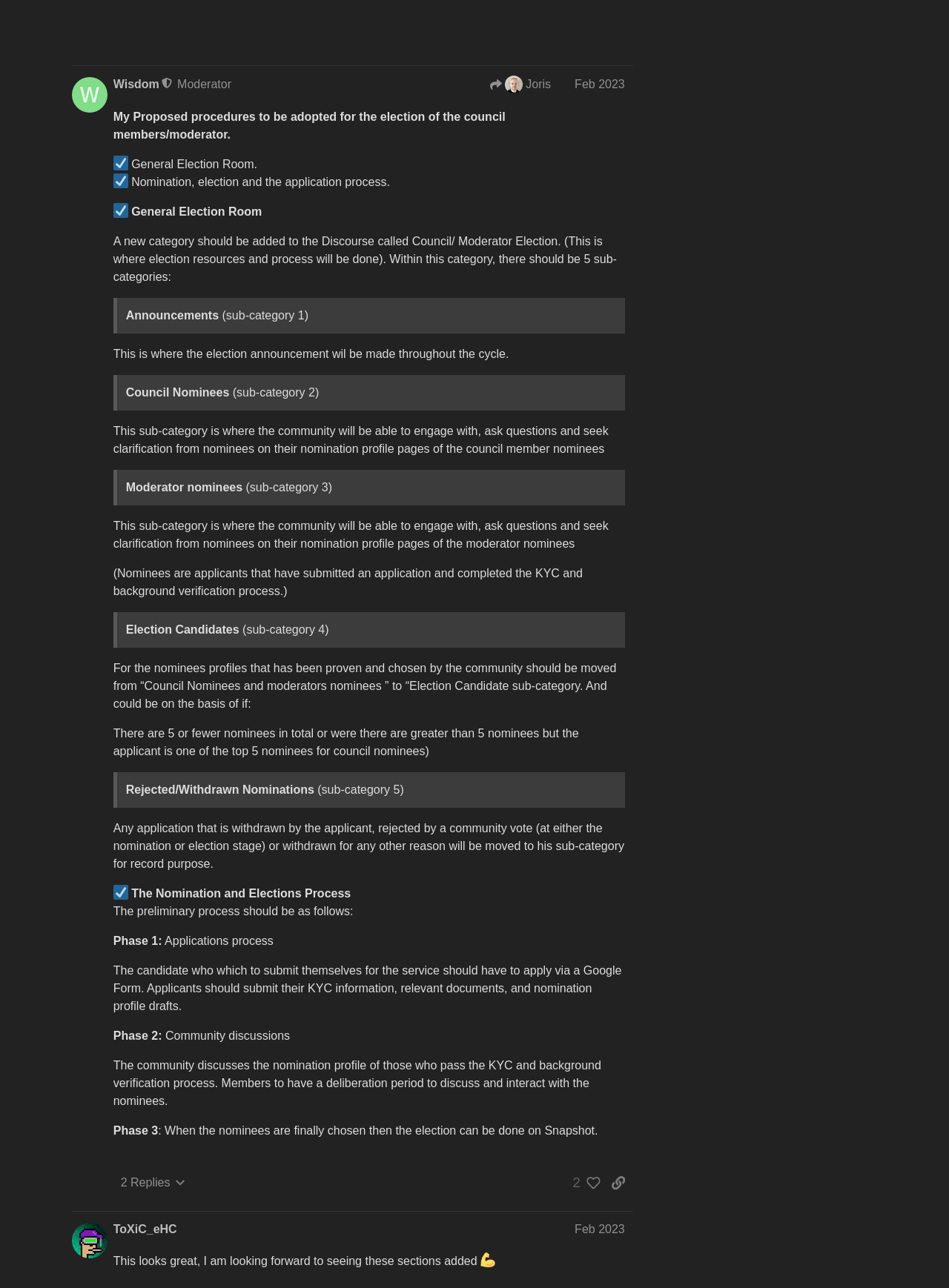Reply to the question with a single word or phrase:
What is the purpose of the button 'Log In'?

To log in to the forum